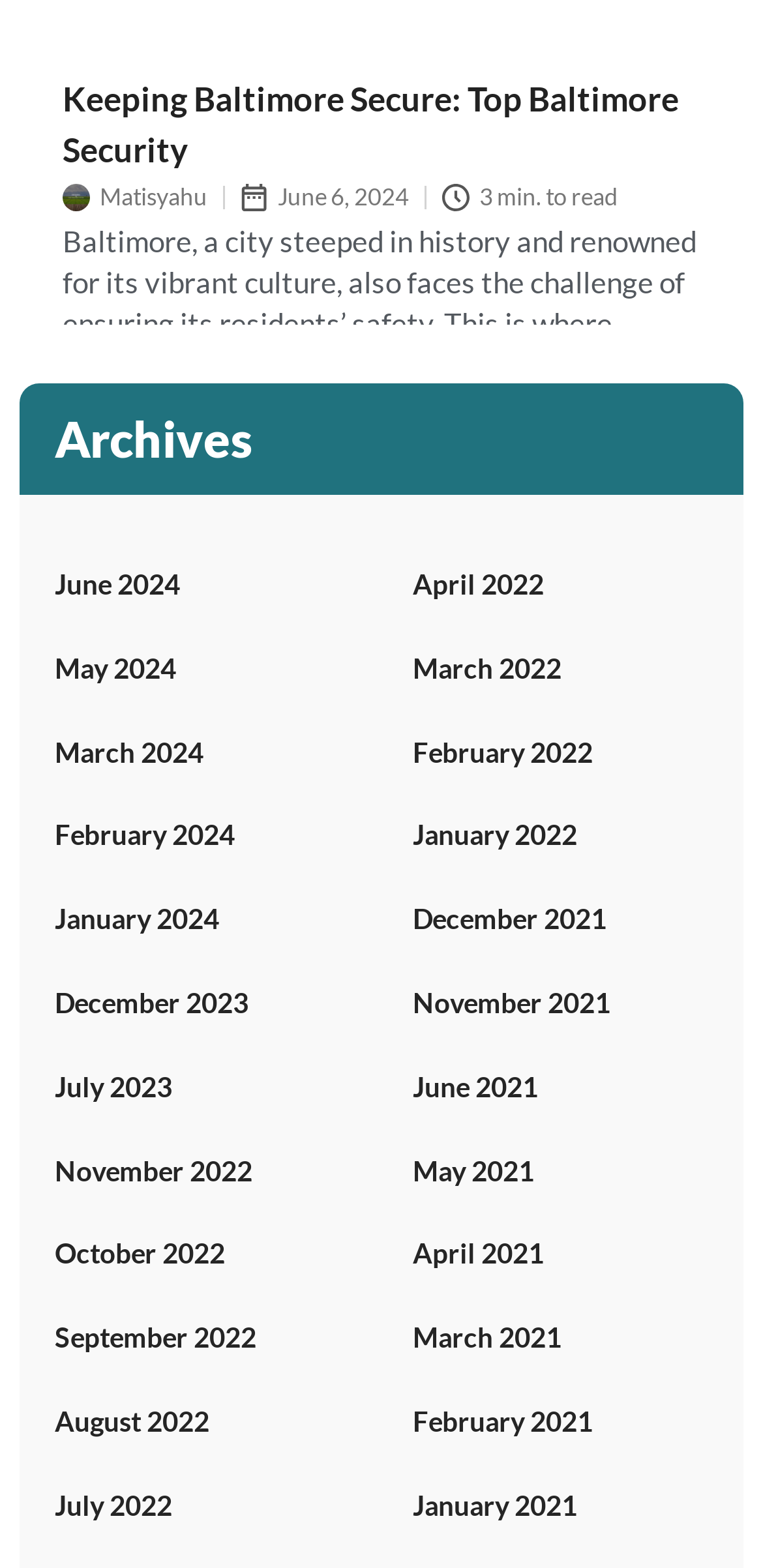Determine the bounding box coordinates for the HTML element described here: "December 2021".

[0.541, 0.572, 0.795, 0.625]